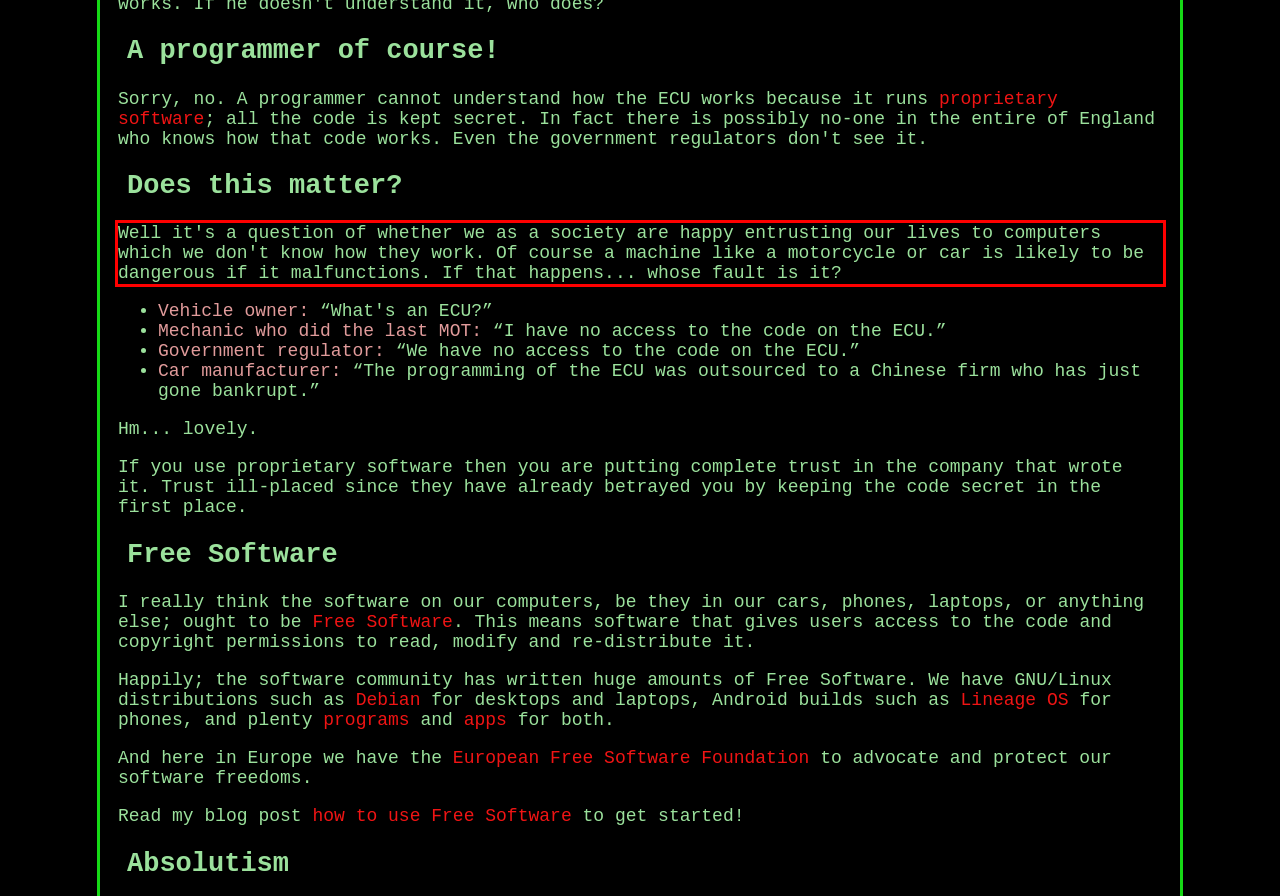Analyze the screenshot of the webpage that features a red bounding box and recognize the text content enclosed within this red bounding box.

Well it's a question of whether we as a society are happy entrusting our lives to computers which we don't know how they work. Of course a machine like a motorcycle or car is likely to be dangerous if it malfunctions. If that happens... whose fault is it?